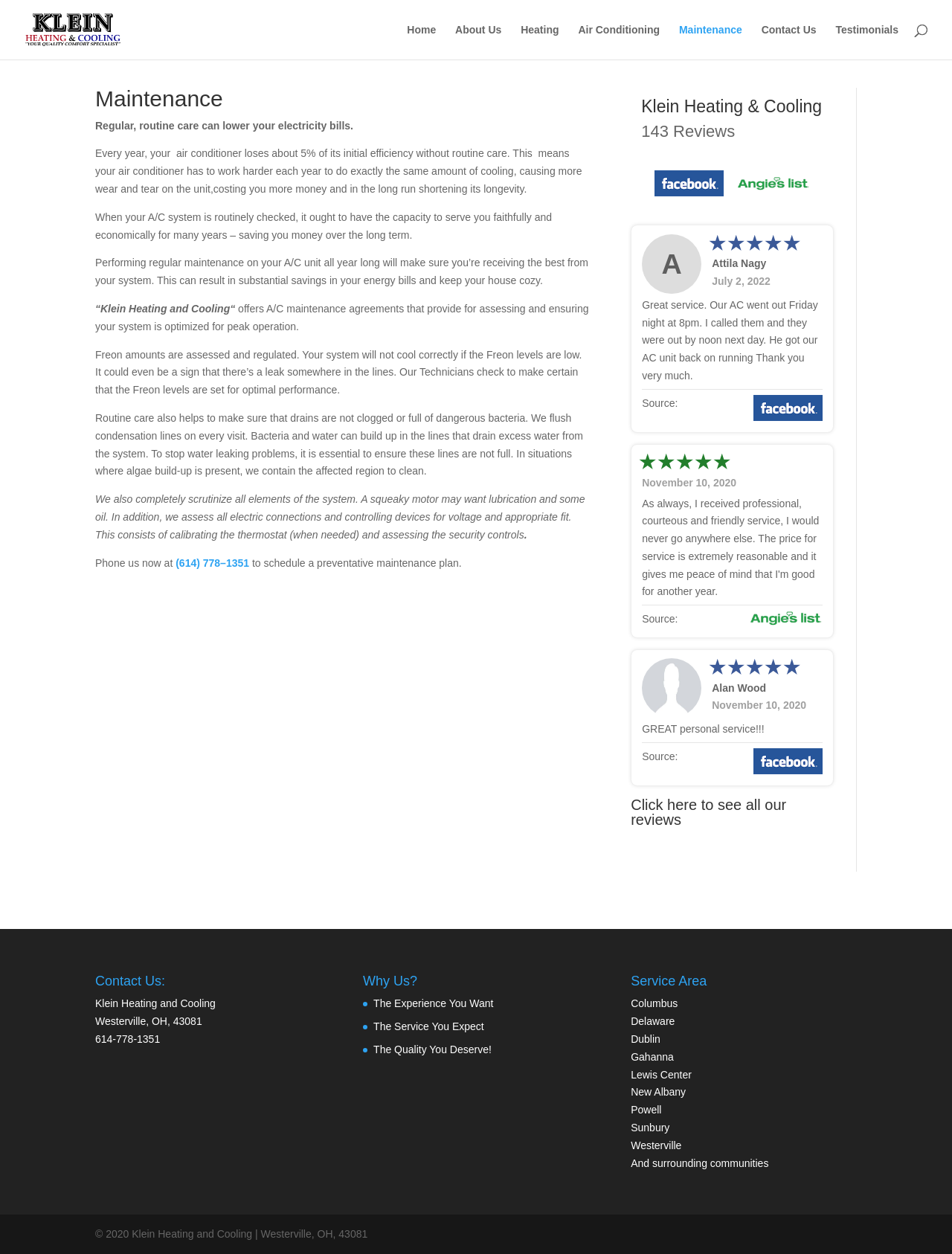Determine the bounding box coordinates of the clickable element to achieve the following action: 'Click Maintenance'. Provide the coordinates as four float values between 0 and 1, formatted as [left, top, right, bottom].

[0.713, 0.02, 0.78, 0.047]